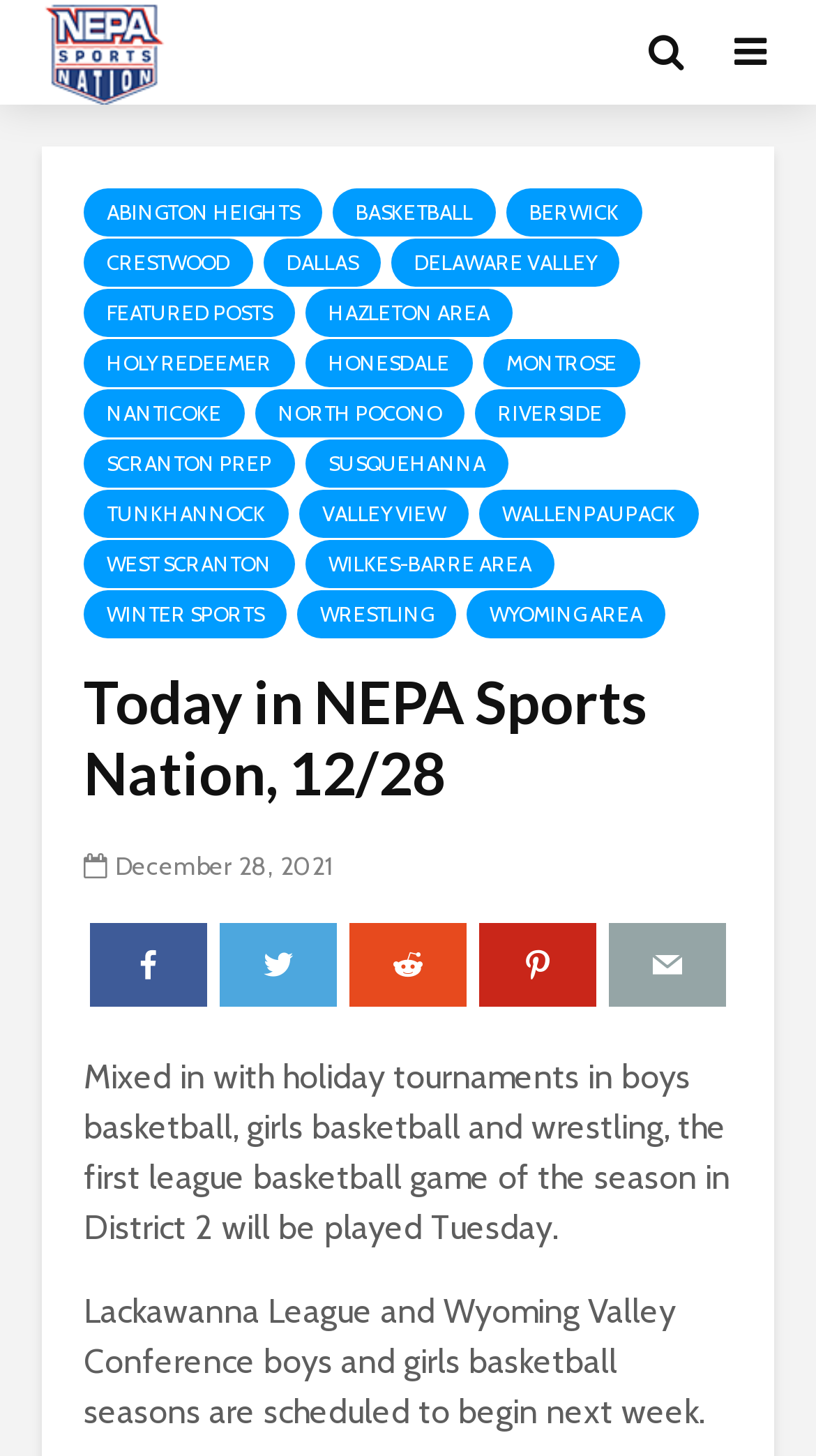Extract the main heading text from the webpage.

Today in NEPA Sports Nation, 12/28